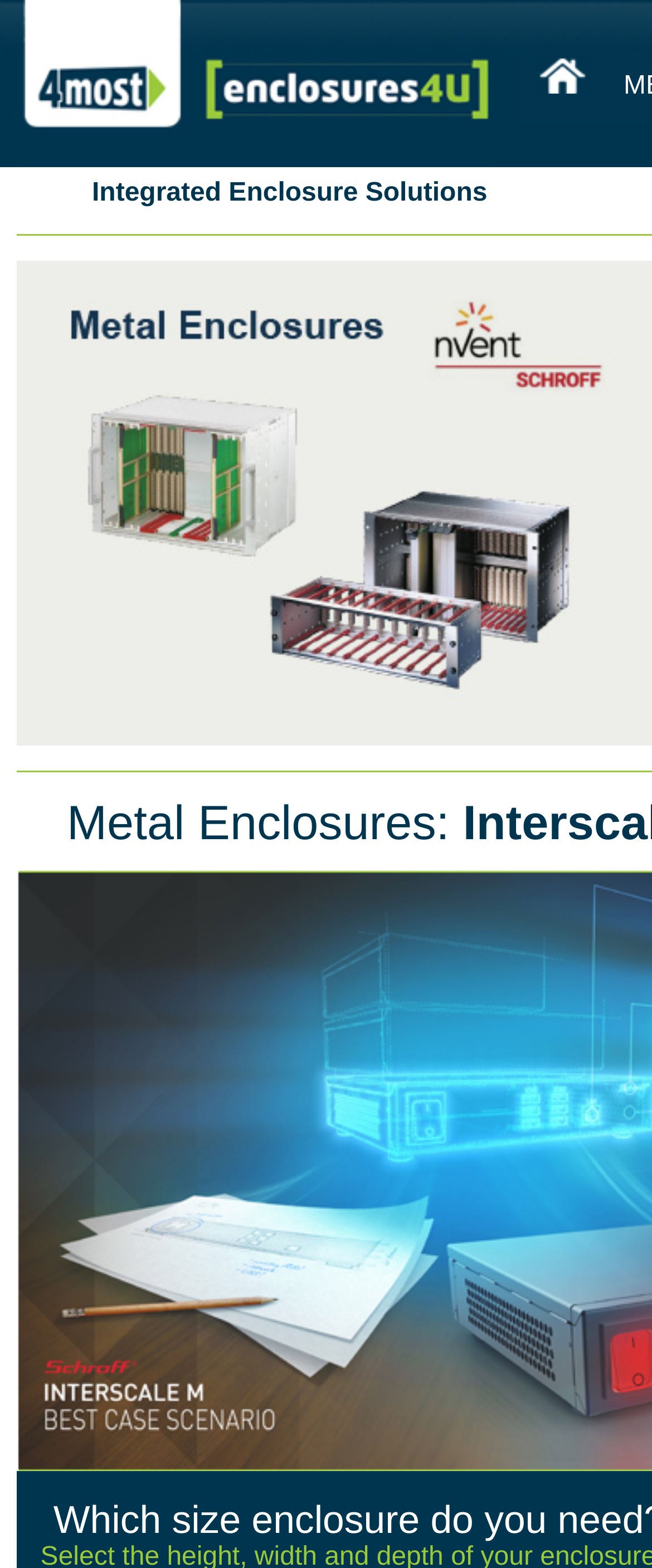Provide the bounding box for the UI element matching this description: "alt="home page icon"".

[0.795, 0.032, 0.931, 0.078]